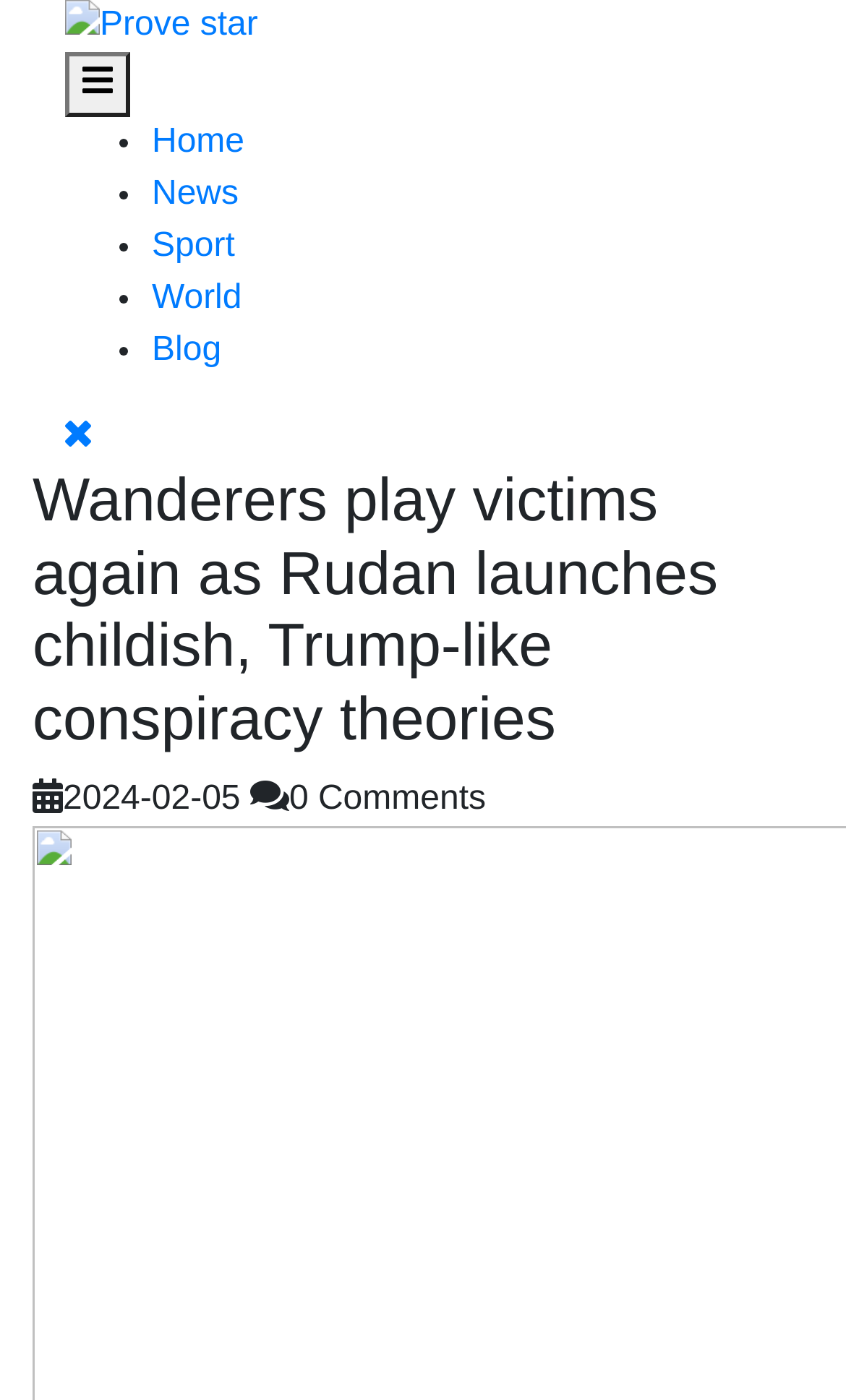Using the provided element description: "Share via Email", determine the bounding box coordinates of the corresponding UI element in the screenshot.

None